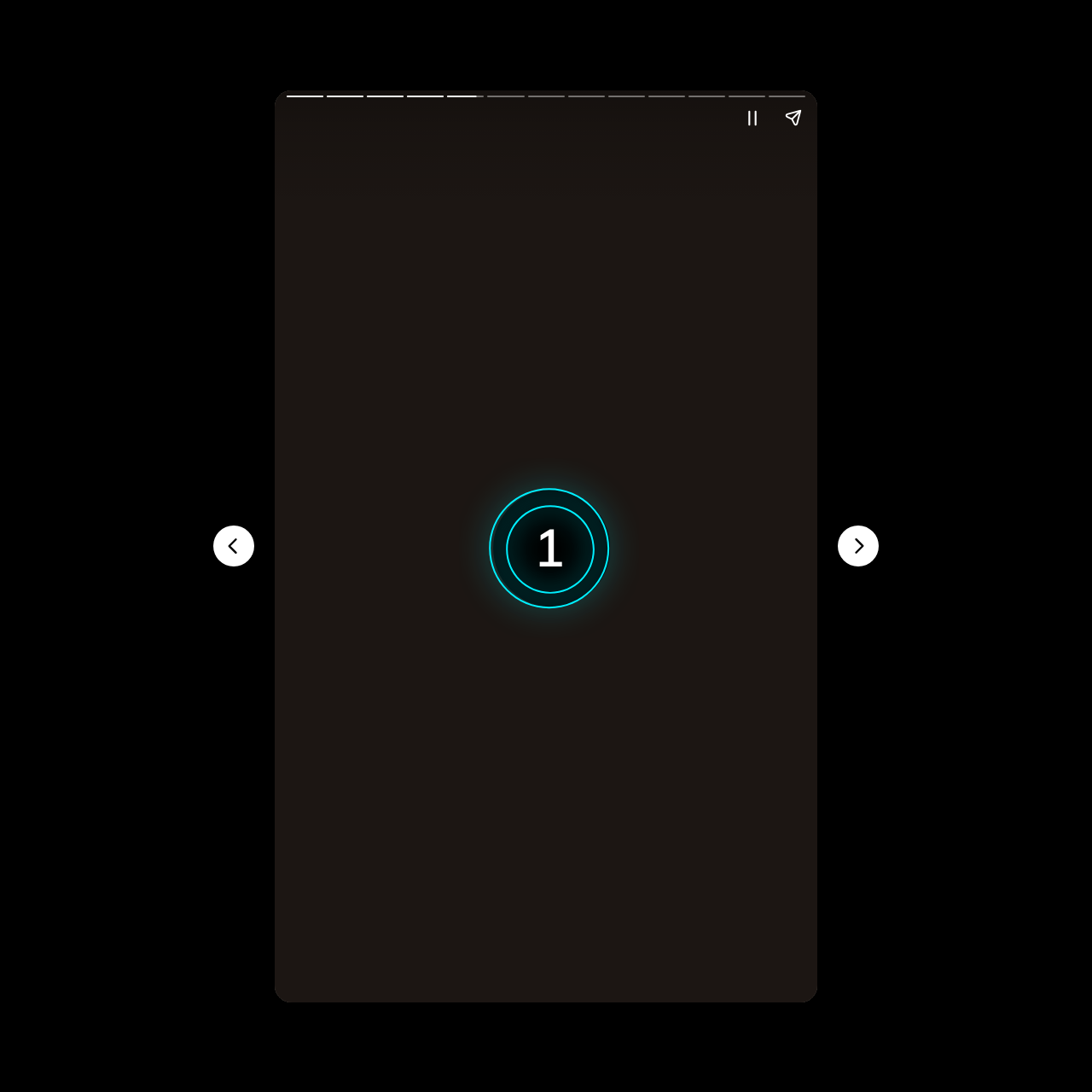What is the position of the 'Pause story' button?
Please provide a detailed and thorough answer to the question.

I checked the bounding box coordinates of the 'Pause story' button, which are [0.67, 0.089, 0.708, 0.126]. The y1 coordinate (0.089) is relatively small, indicating that the button is located near the top of the page. The x1 coordinate (0.67) is relatively large, indicating that the button is located near the right side of the page. Therefore, the 'Pause story' button is positioned at the top-right of the page.